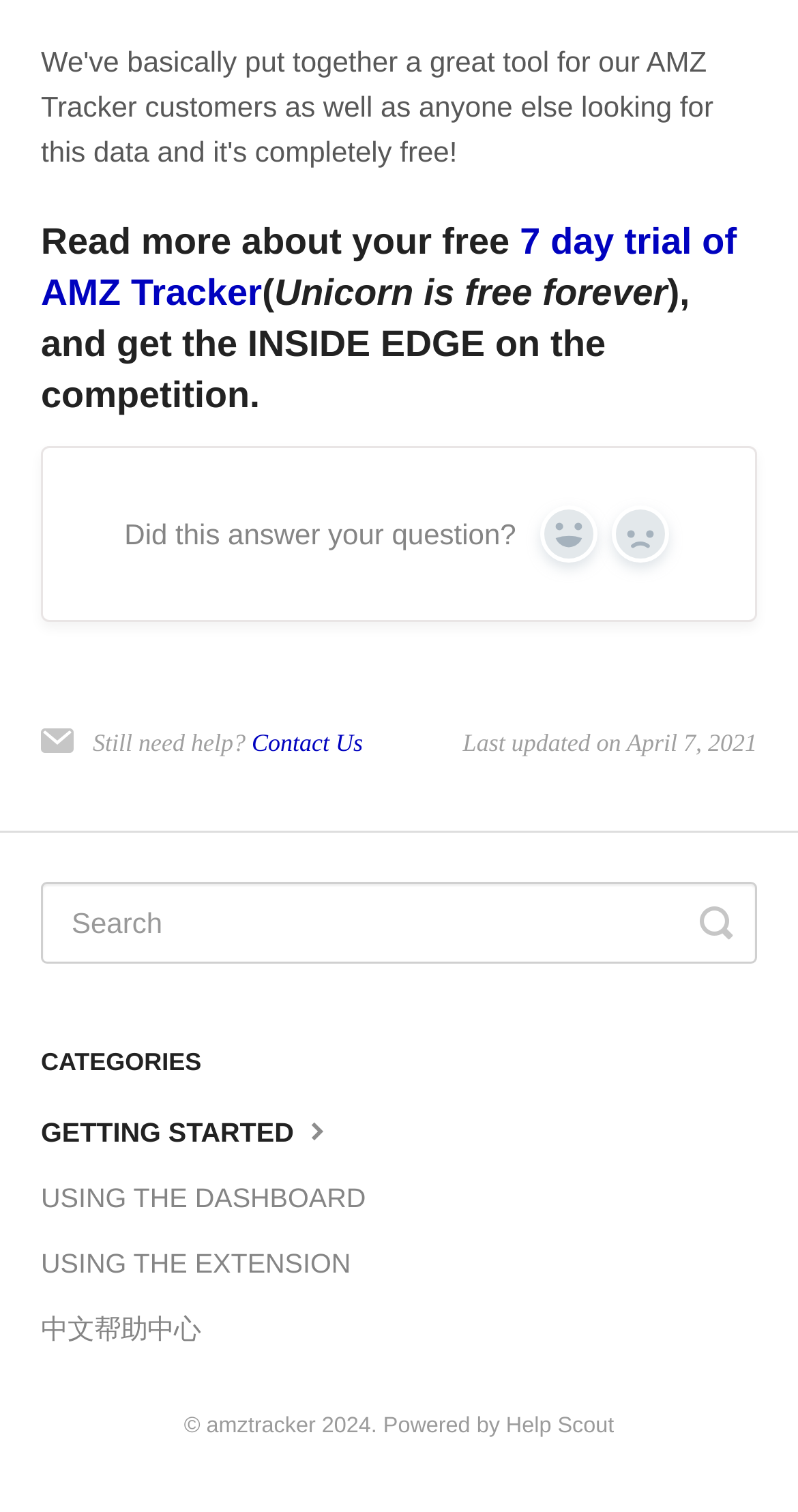Identify and provide the bounding box coordinates of the UI element described: "Toggle Search". The coordinates should be formatted as [left, top, right, bottom], with each number being a float between 0 and 1.

[0.877, 0.583, 0.918, 0.638]